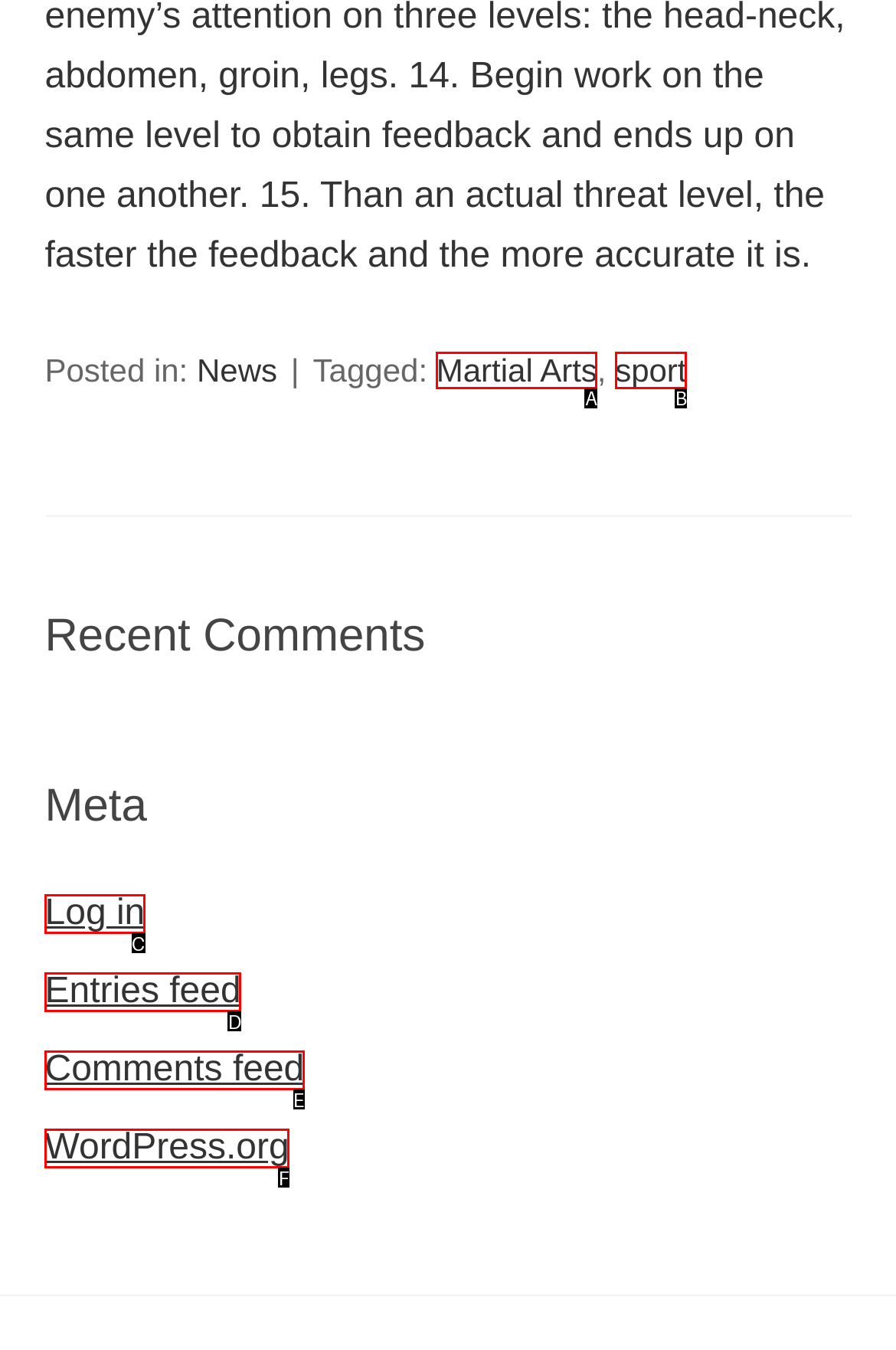Select the letter that corresponds to the description: Entries feed. Provide your answer using the option's letter.

D